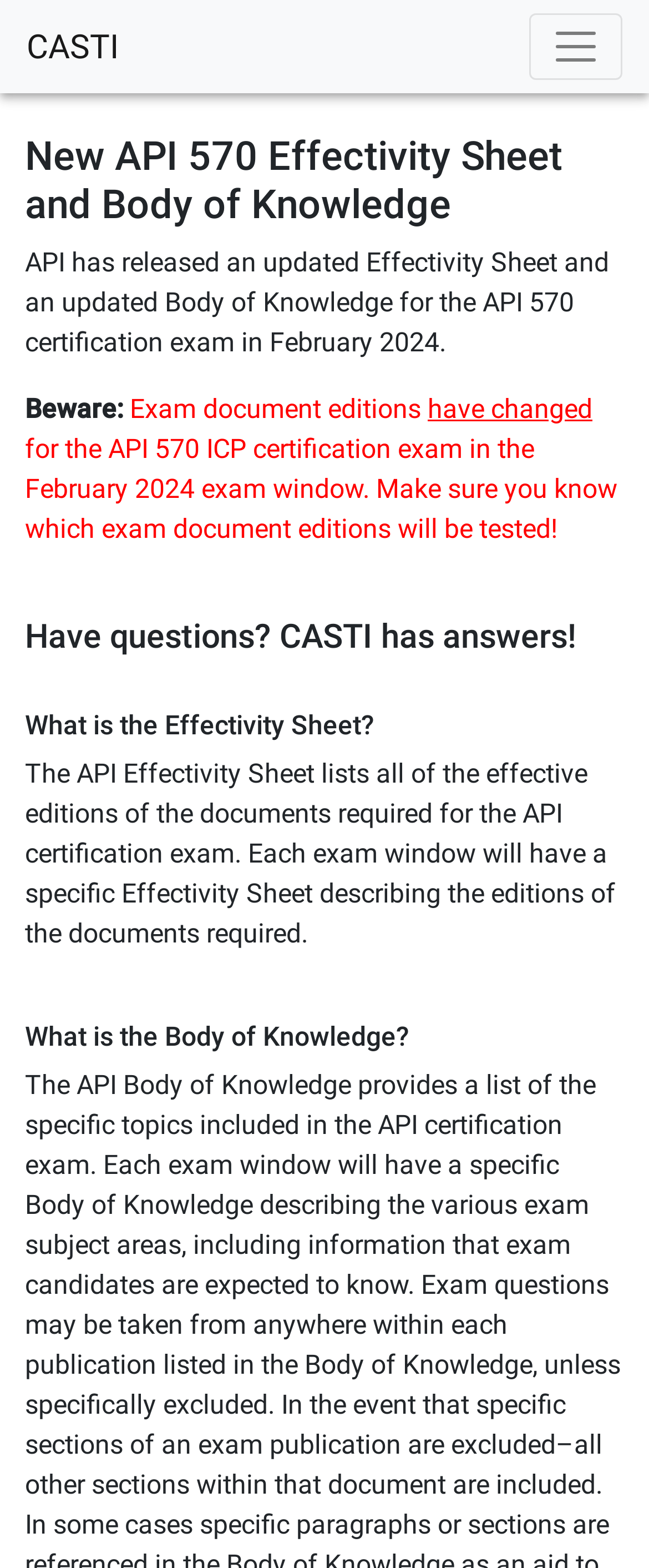When was the updated Effectivity Sheet and Body of Knowledge released?
Give a detailed and exhaustive answer to the question.

According to the webpage, the updated Effectivity Sheet and Body of Knowledge for the API 570 certification exam were released in February 2024, as mentioned in the text 'API has released an updated Effectivity Sheet and an updated Body of Knowledge for the API 570 certification exam in February 2024'.